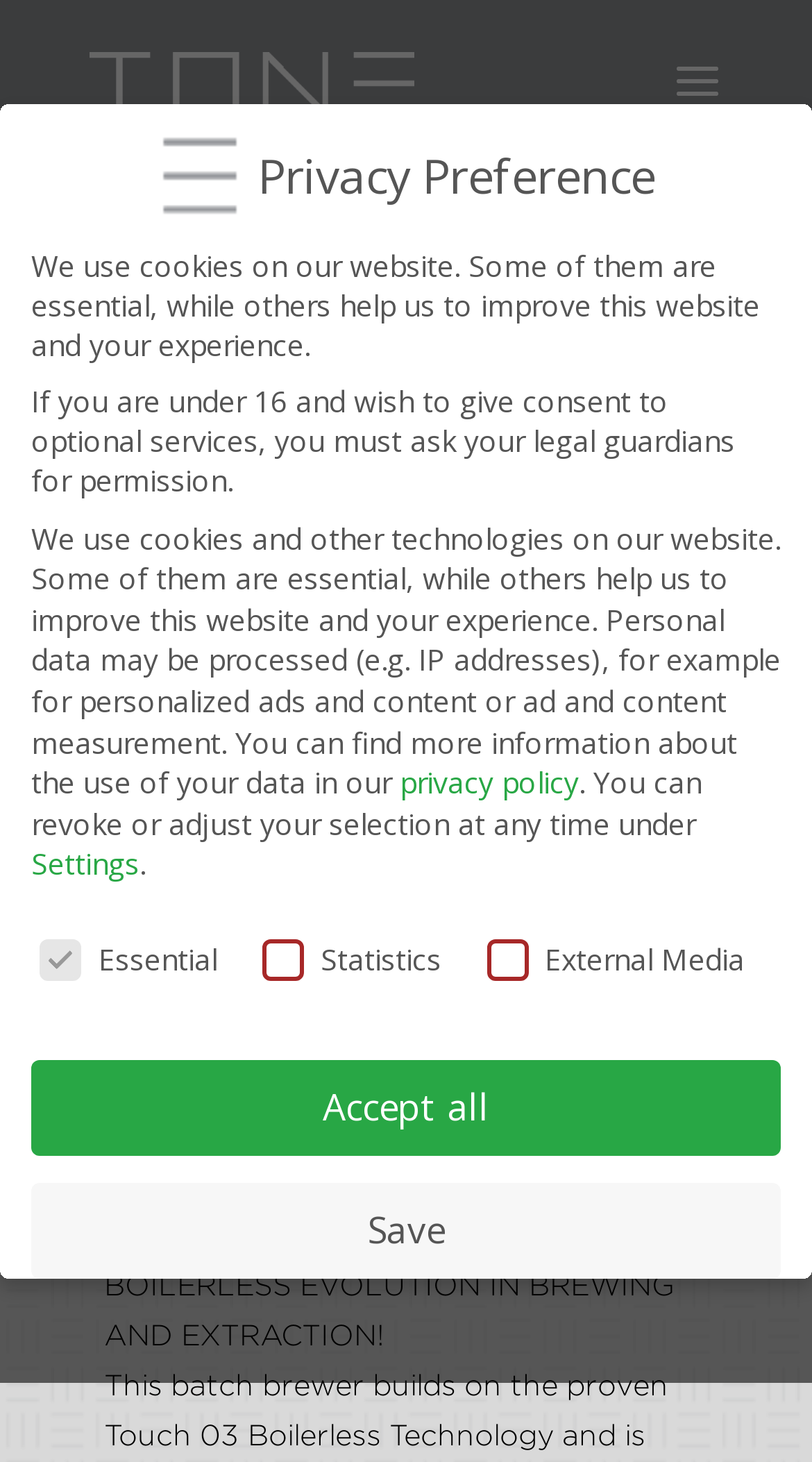Can you specify the bounding box coordinates of the area that needs to be clicked to fulfill the following instruction: "Click on the 'ASK A QUESTION' button"?

None